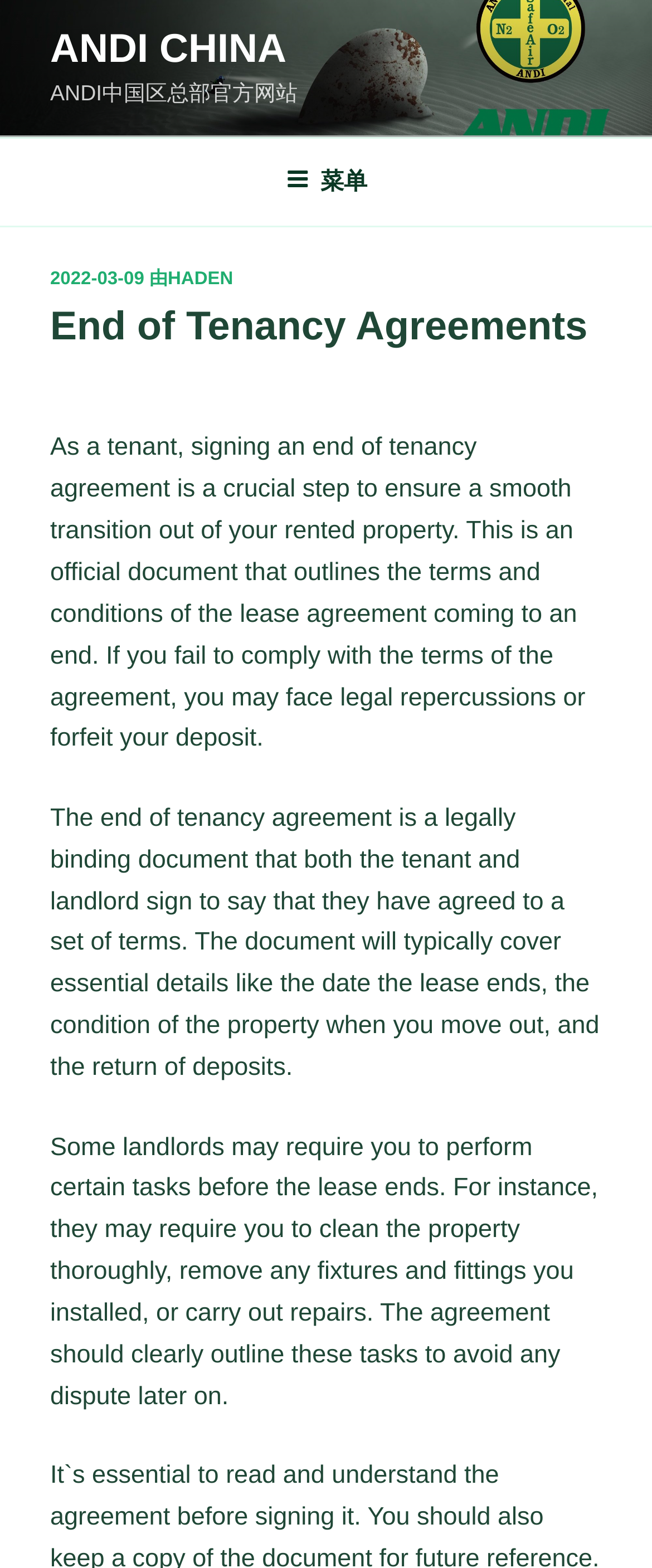Identify the bounding box of the UI element described as follows: "2022-03-09". Provide the coordinates as four float numbers in the range of 0 to 1 [left, top, right, bottom].

[0.077, 0.172, 0.221, 0.185]